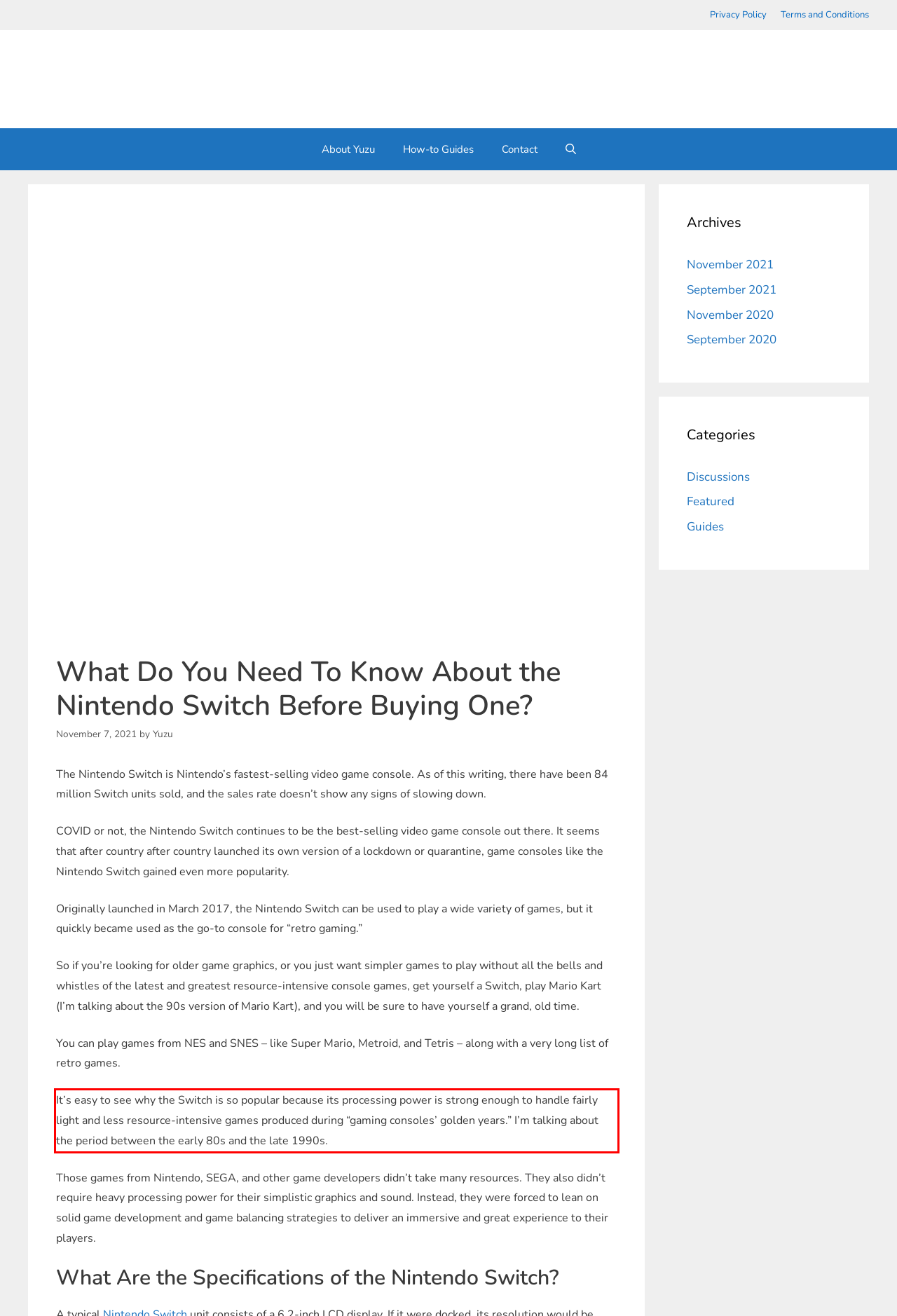In the given screenshot, locate the red bounding box and extract the text content from within it.

It’s easy to see why the Switch is so popular because its processing power is strong enough to handle fairly light and less resource-intensive games produced during “gaming consoles’ golden years.” I’m talking about the period between the early 80s and the late 1990s.